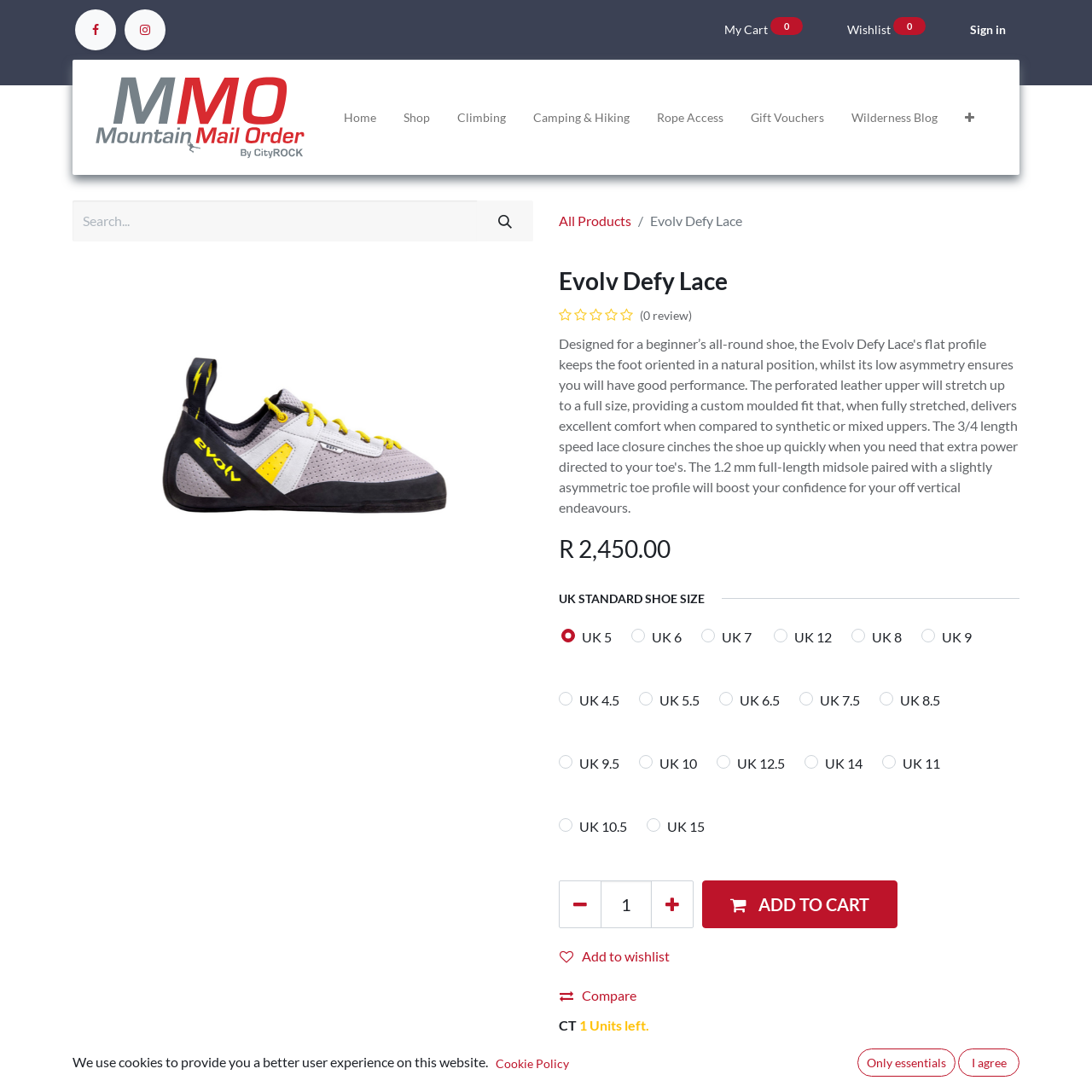Reply to the question with a brief word or phrase: What is the current quantity of the product in the cart?

1